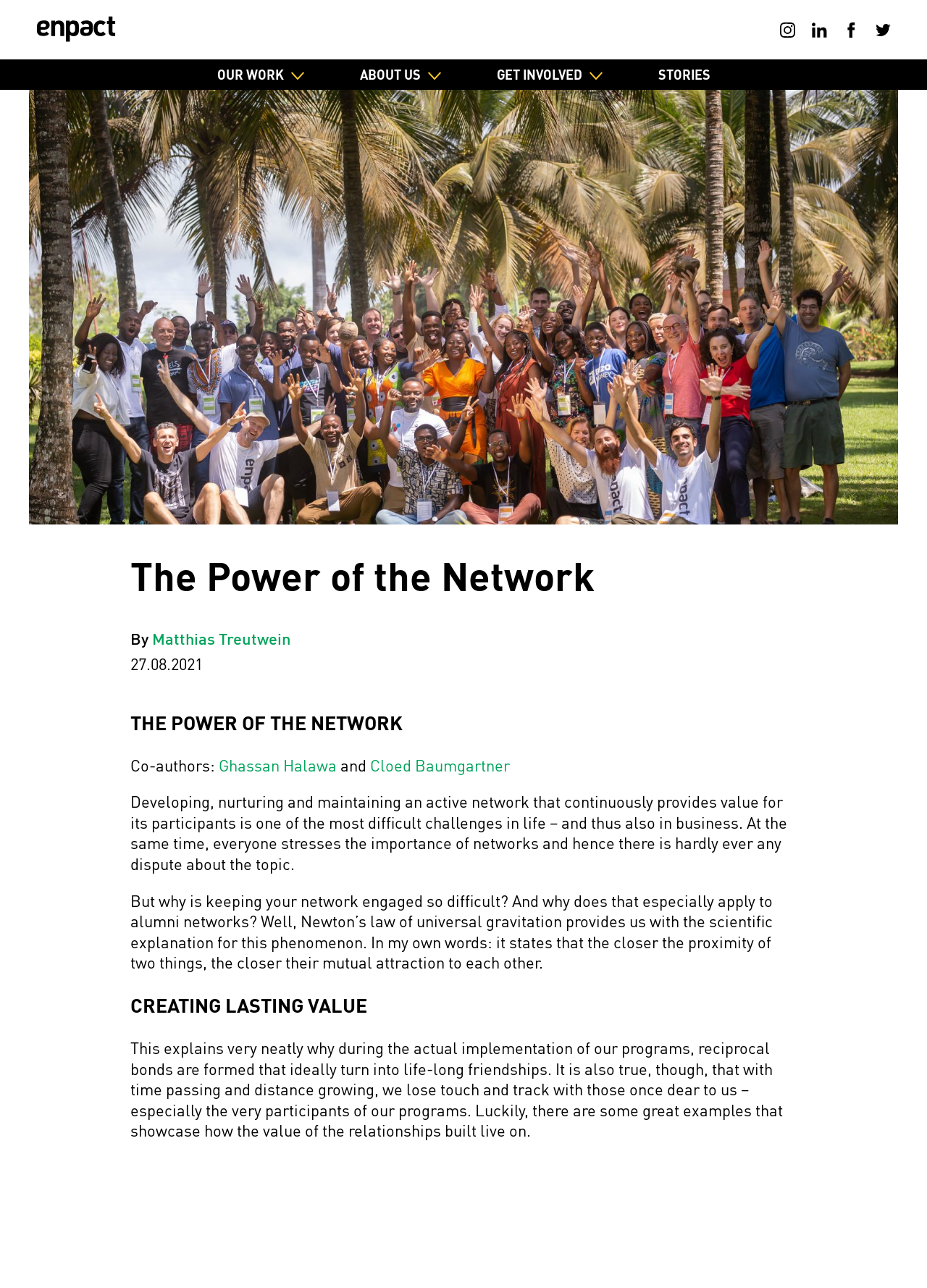What is the name of the author? Refer to the image and provide a one-word or short phrase answer.

Ghassan Halawa